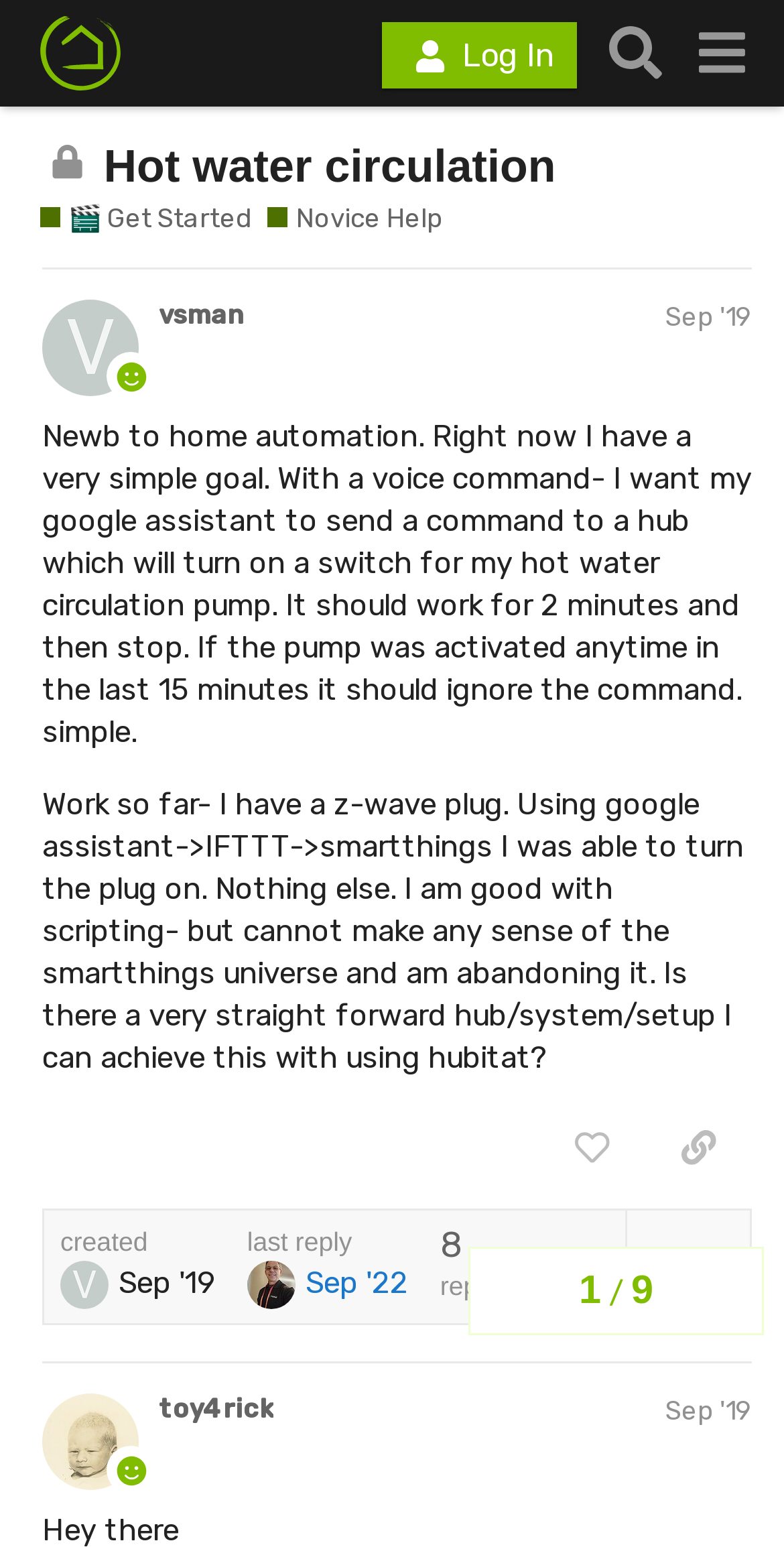Find and provide the bounding box coordinates for the UI element described here: "Hot water circulation". The coordinates should be given as four float numbers between 0 and 1: [left, top, right, bottom].

[0.132, 0.09, 0.709, 0.123]